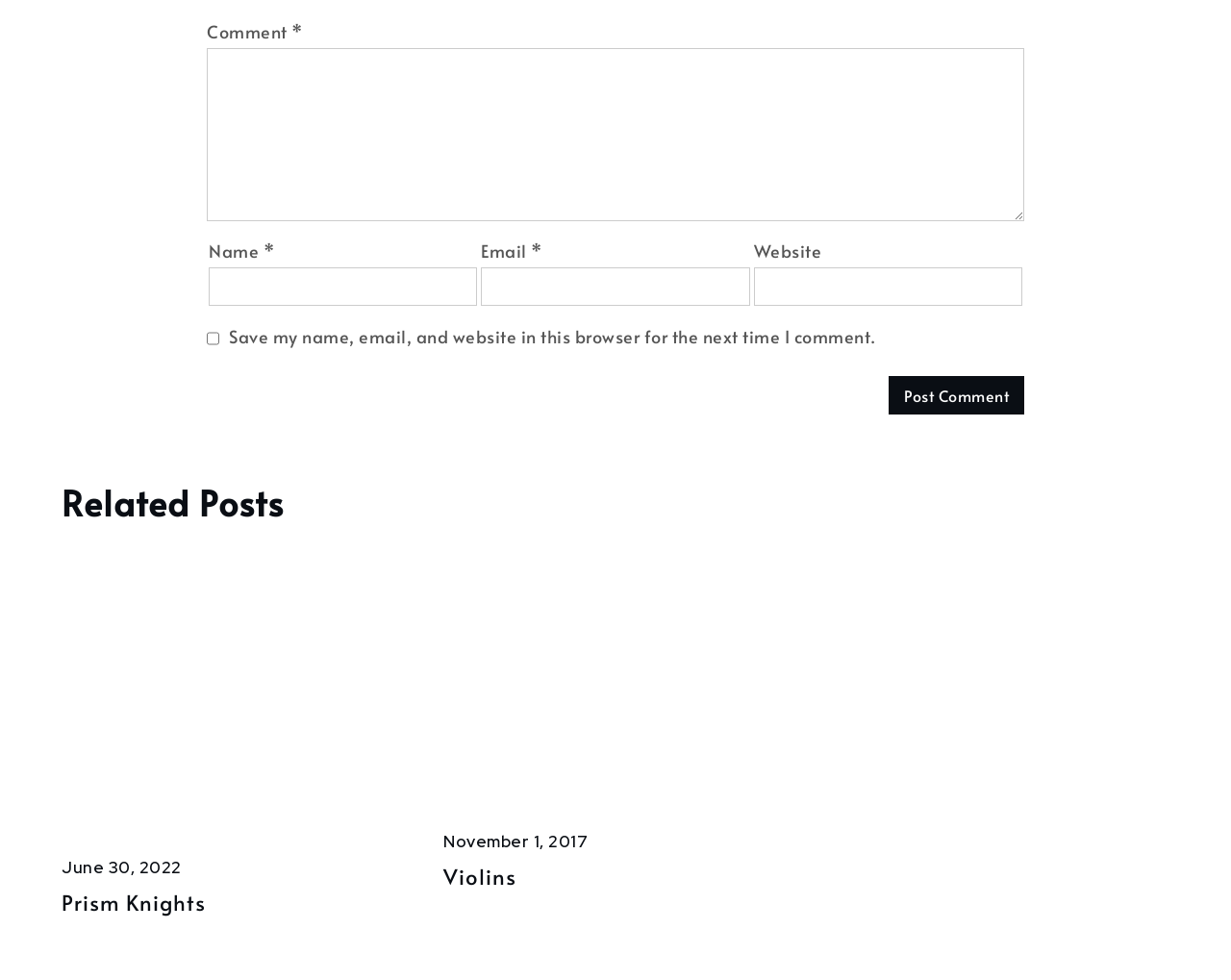What is below the 'Comment' textbox?
Look at the image and provide a short answer using one word or a phrase.

Name textbox